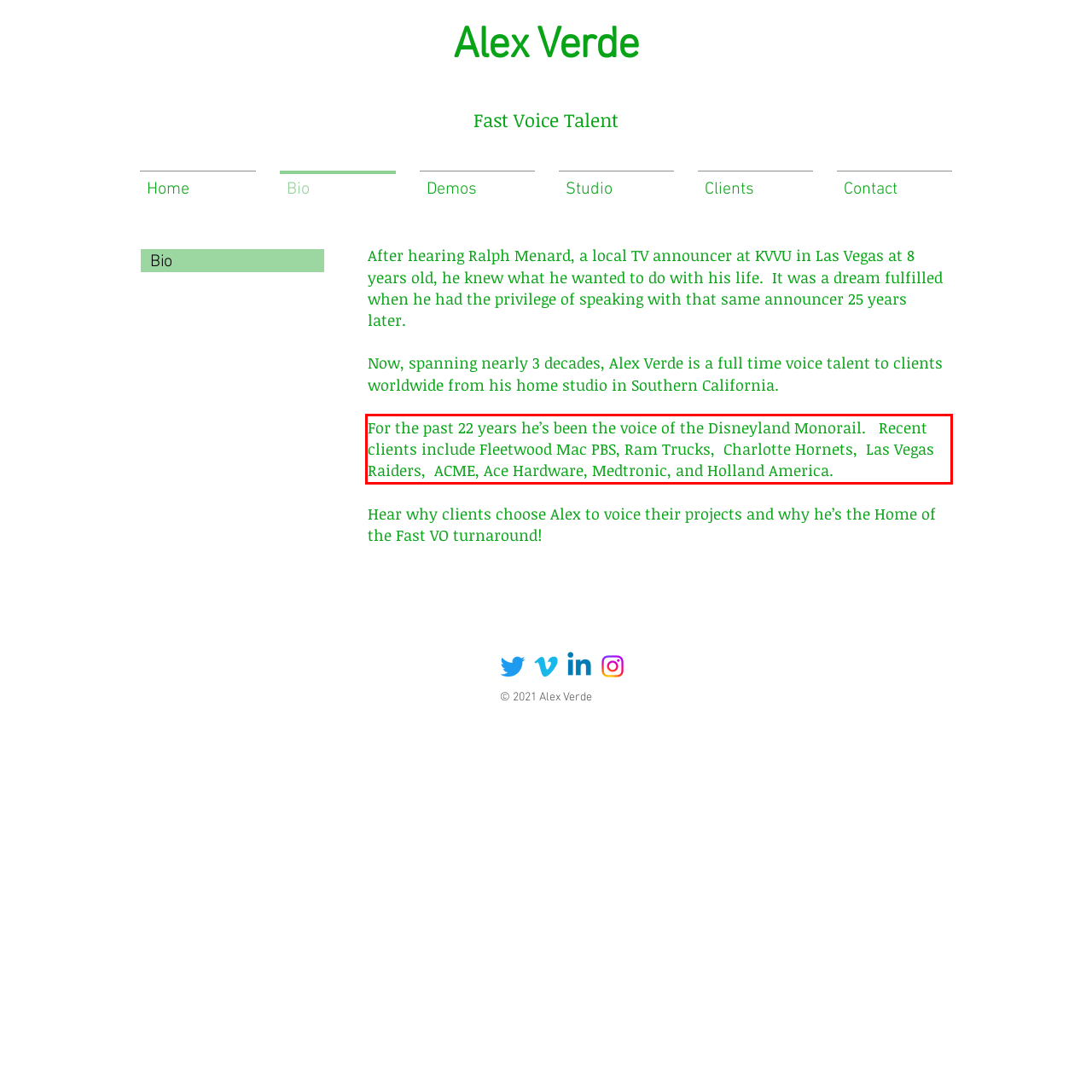Using the webpage screenshot, recognize and capture the text within the red bounding box.

For the past 22 years he’s been the voice of the Disneyland Monorail. Recent clients include Fleetwood Mac PBS, Ram Trucks, Charlotte Hornets, Las Vegas Raiders, ACME, Ace Hardware, Medtronic, and Holland America.